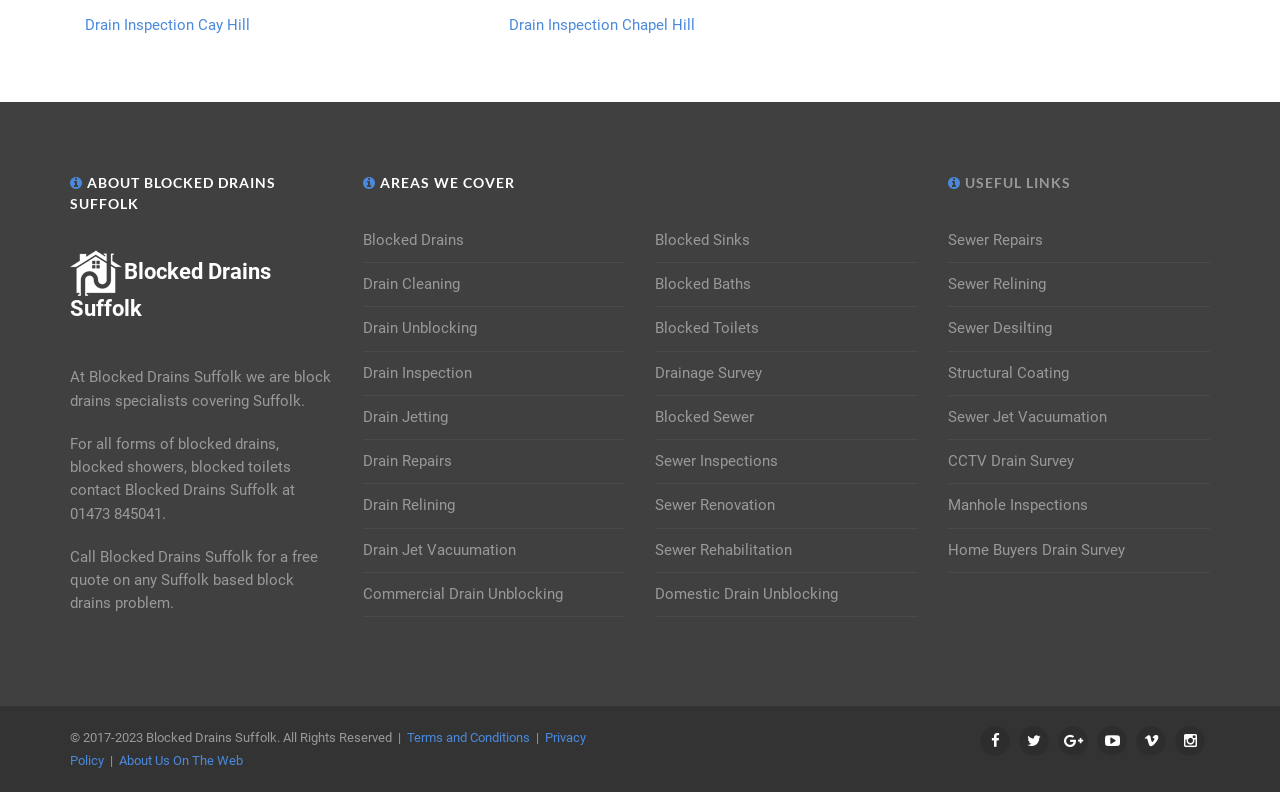Provide a one-word or one-phrase answer to the question:
What services does the company provide?

Drain inspection, cleaning, unblocking, etc.